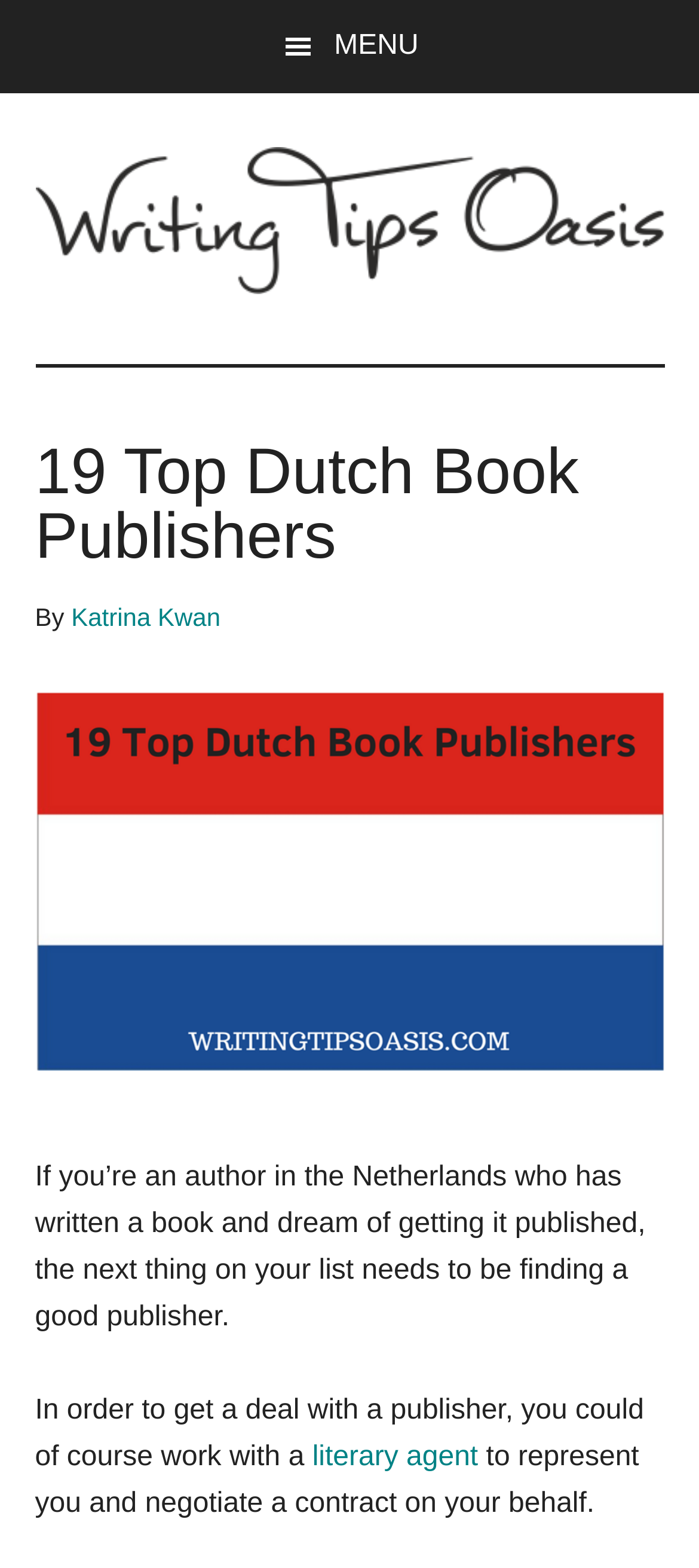Identify the bounding box for the given UI element using the description provided. Coordinates should be in the format (top-left x, top-left y, bottom-right x, bottom-right y) and must be between 0 and 1. Here is the description: Menu

[0.0, 0.0, 1.0, 0.059]